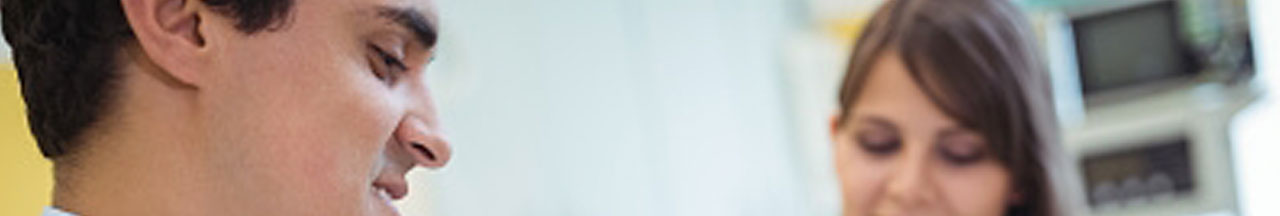What is the atmosphere conveyed by their expressions and posture?
From the screenshot, supply a one-word or short-phrase answer.

Dedication and professionalism